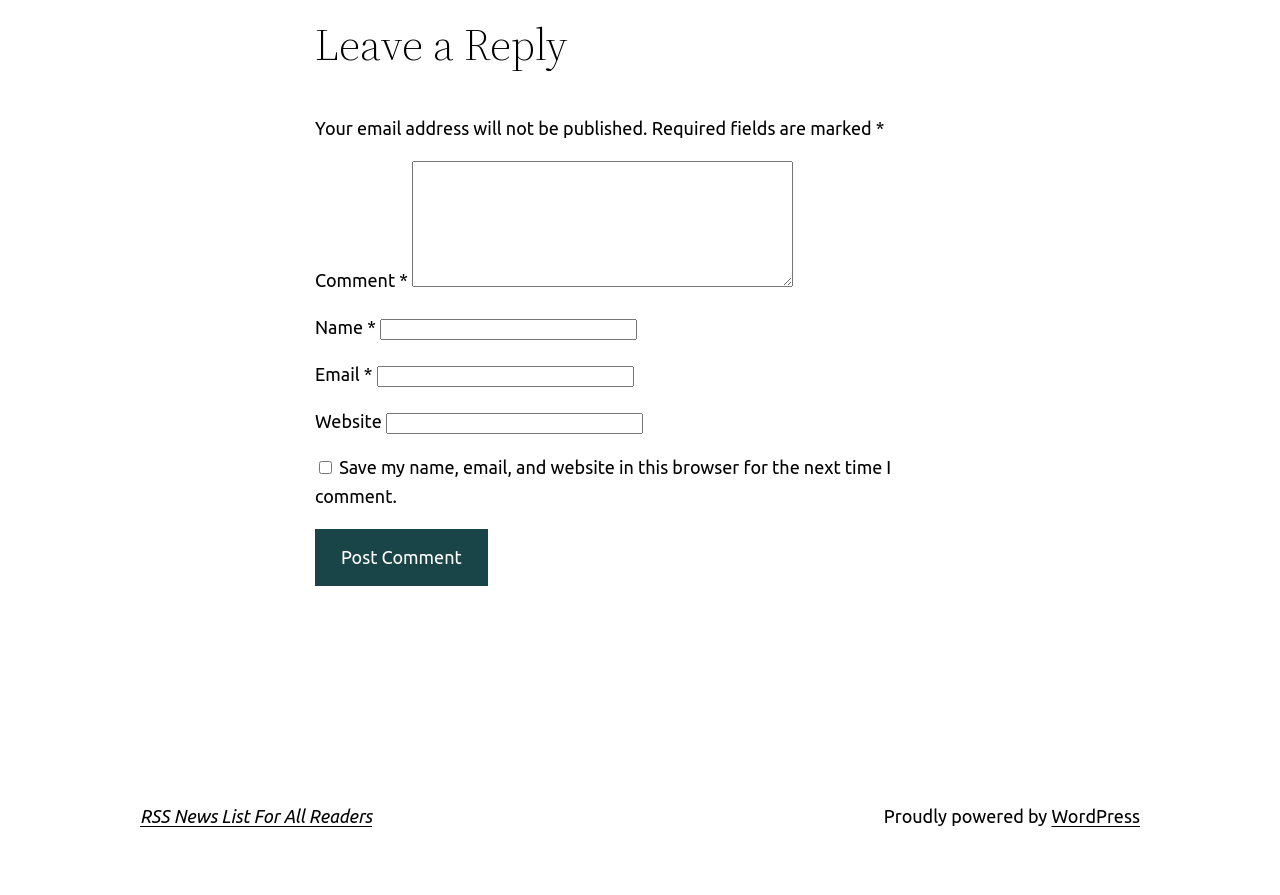What is the name of the platform powering this website?
Please utilize the information in the image to give a detailed response to the question.

At the bottom of the webpage, there is a text that says 'Proudly powered by WordPress', indicating that WordPress is the platform powering this website.